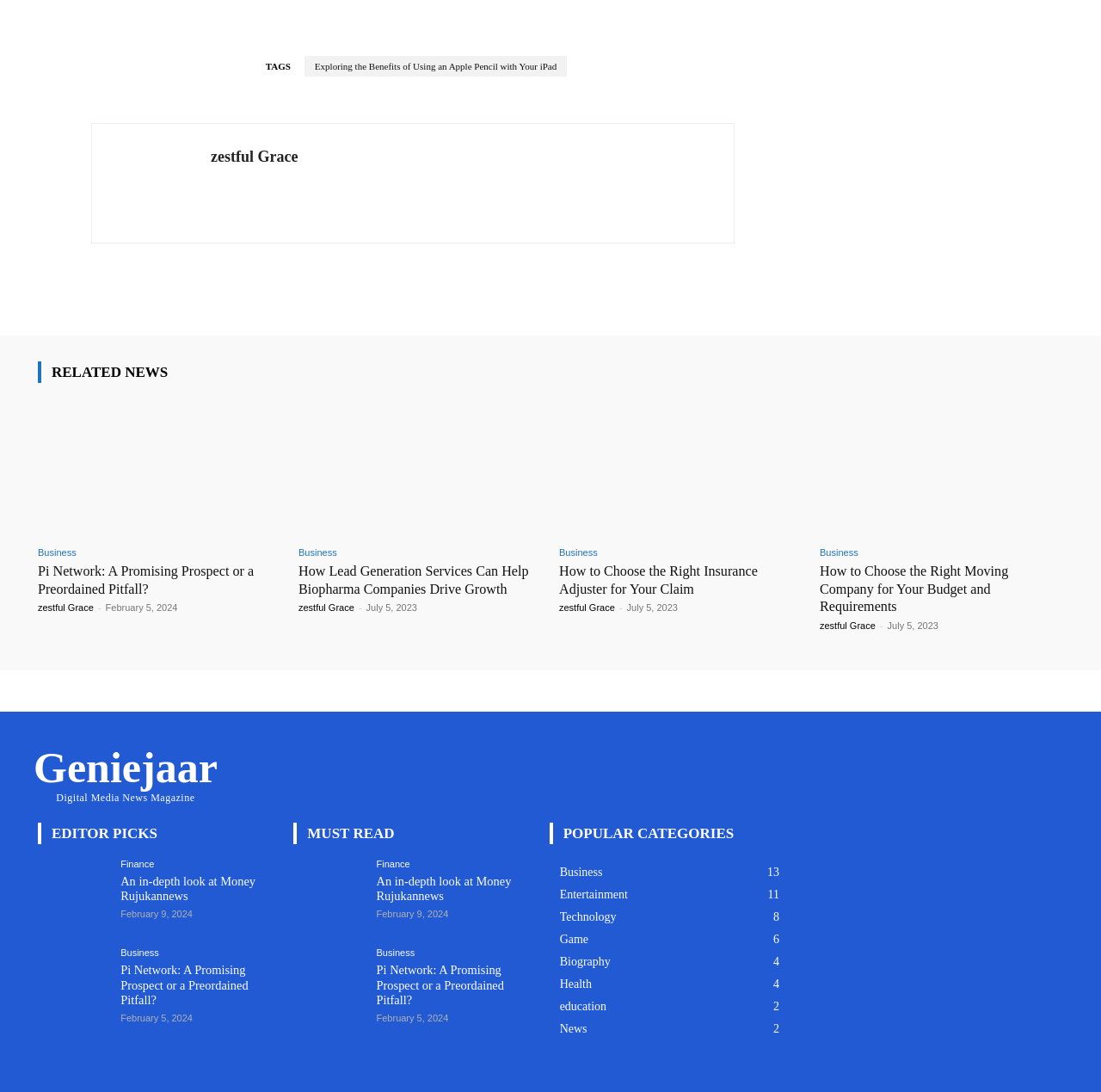Give the bounding box coordinates for this UI element: "geniejaarDigital Media News Magazine". The coordinates should be four float numbers between 0 and 1, arranged as [left, top, right, bottom].

[0.03, 0.683, 0.198, 0.74]